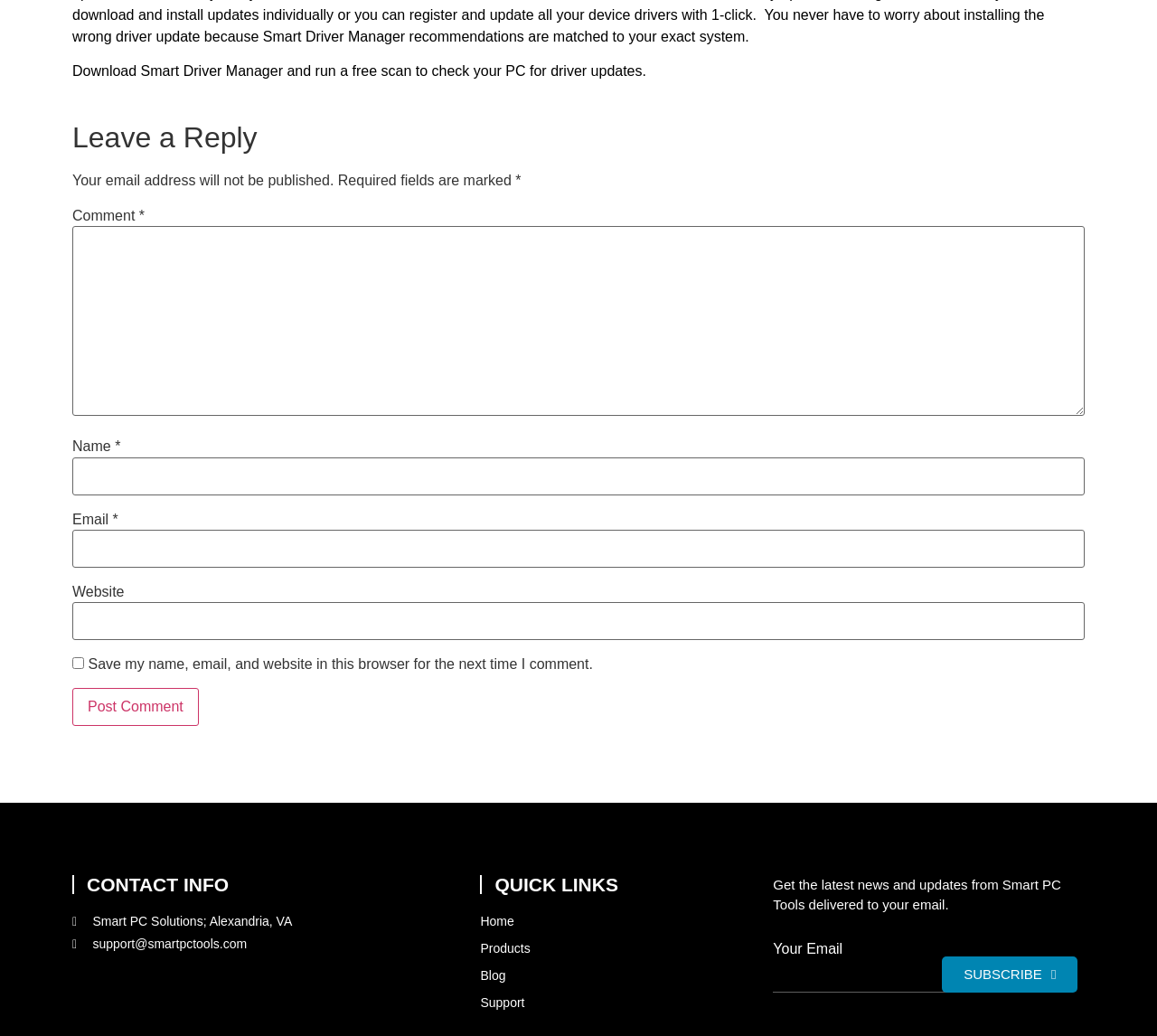Using the format (top-left x, top-left y, bottom-right x, bottom-right y), provide the bounding box coordinates for the described UI element. All values should be floating point numbers between 0 and 1: parent_node: Comment * name="comment"

[0.062, 0.218, 0.938, 0.402]